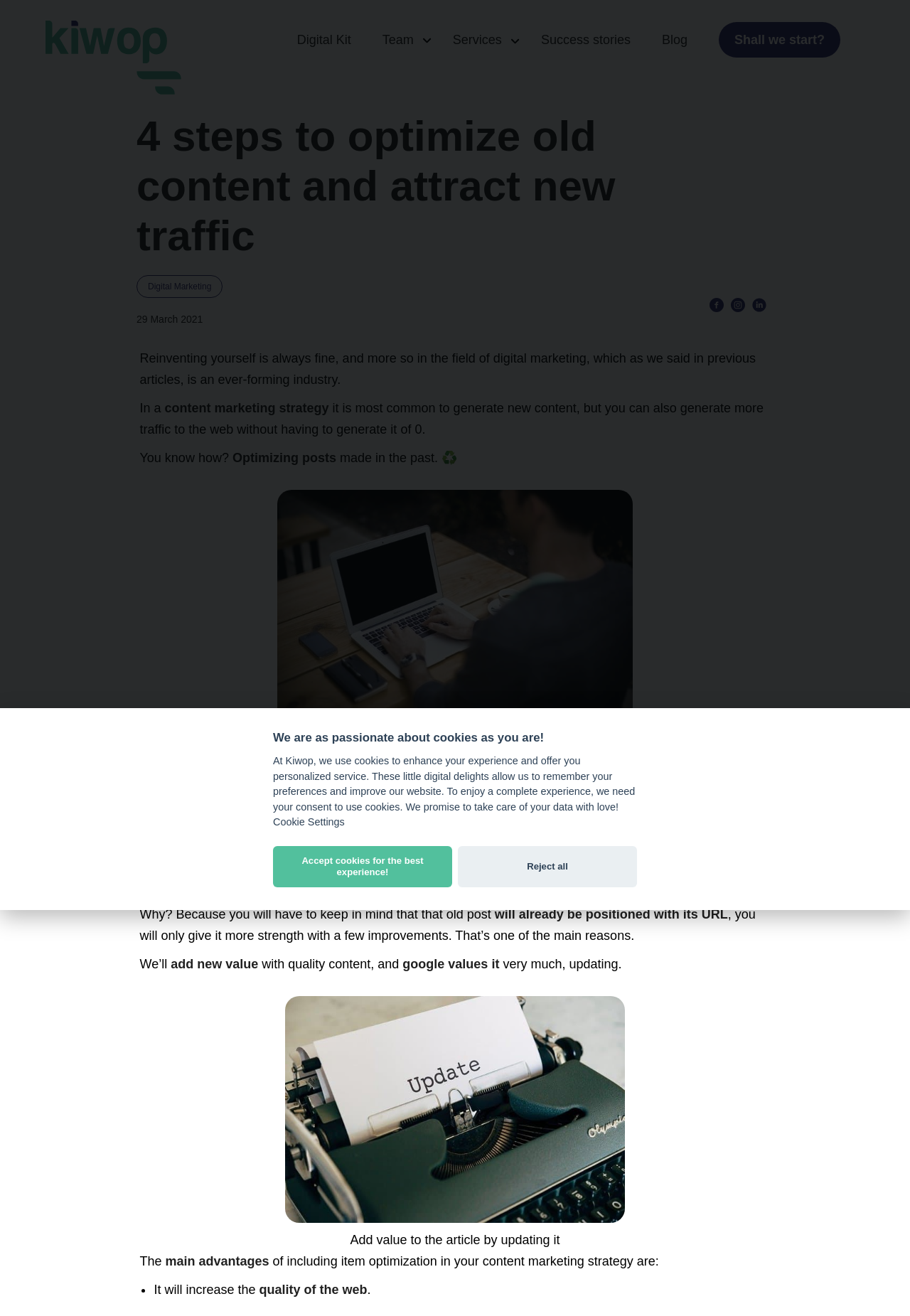What is the company name mentioned on the webpage?
Based on the screenshot, provide your answer in one word or phrase.

Kiwop